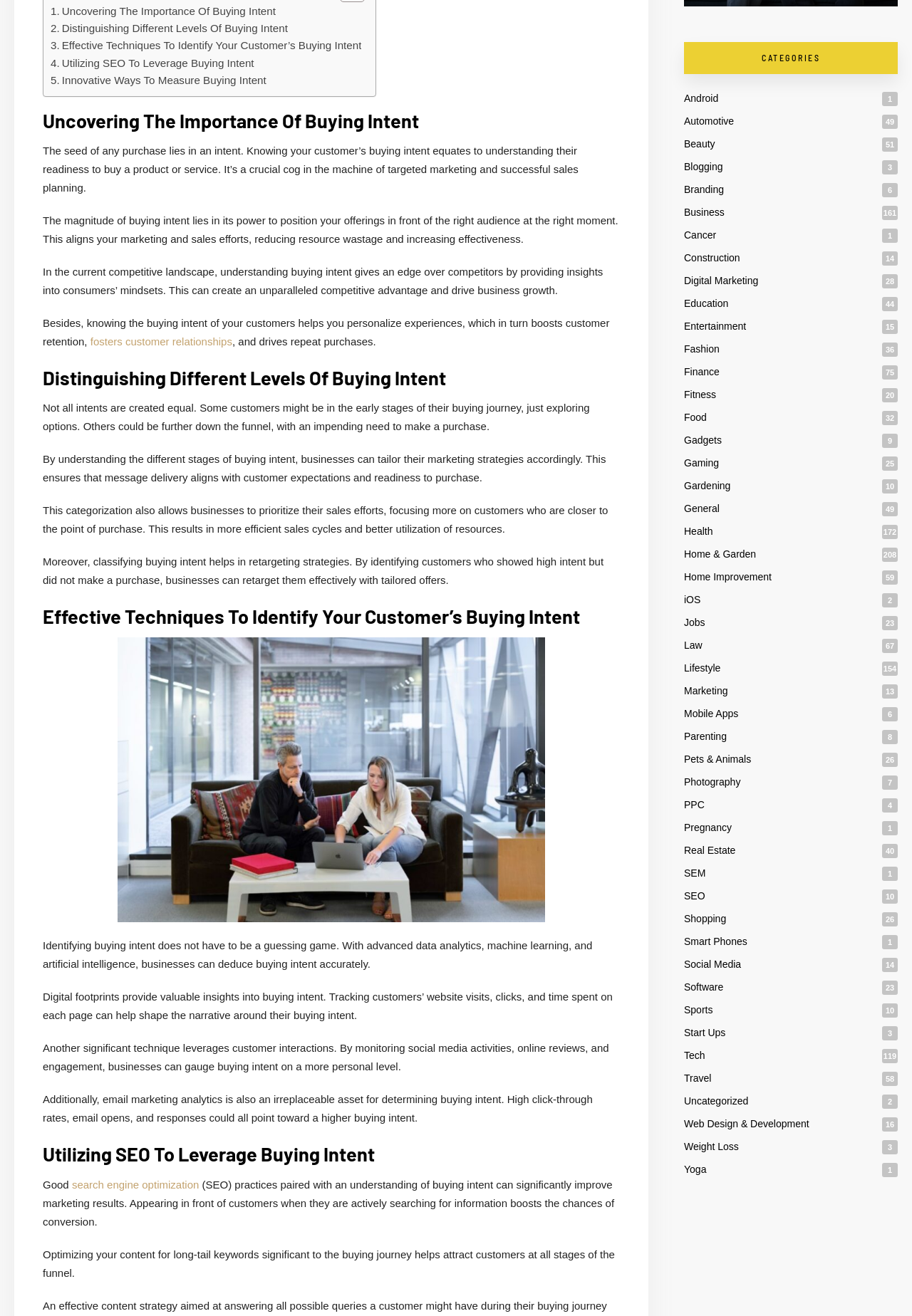What is the purpose of understanding buying intent?
Use the information from the screenshot to give a comprehensive response to the question.

According to the webpage, understanding buying intent helps businesses personalize experiences, which in turn boosts customer retention and drives repeat purchases.